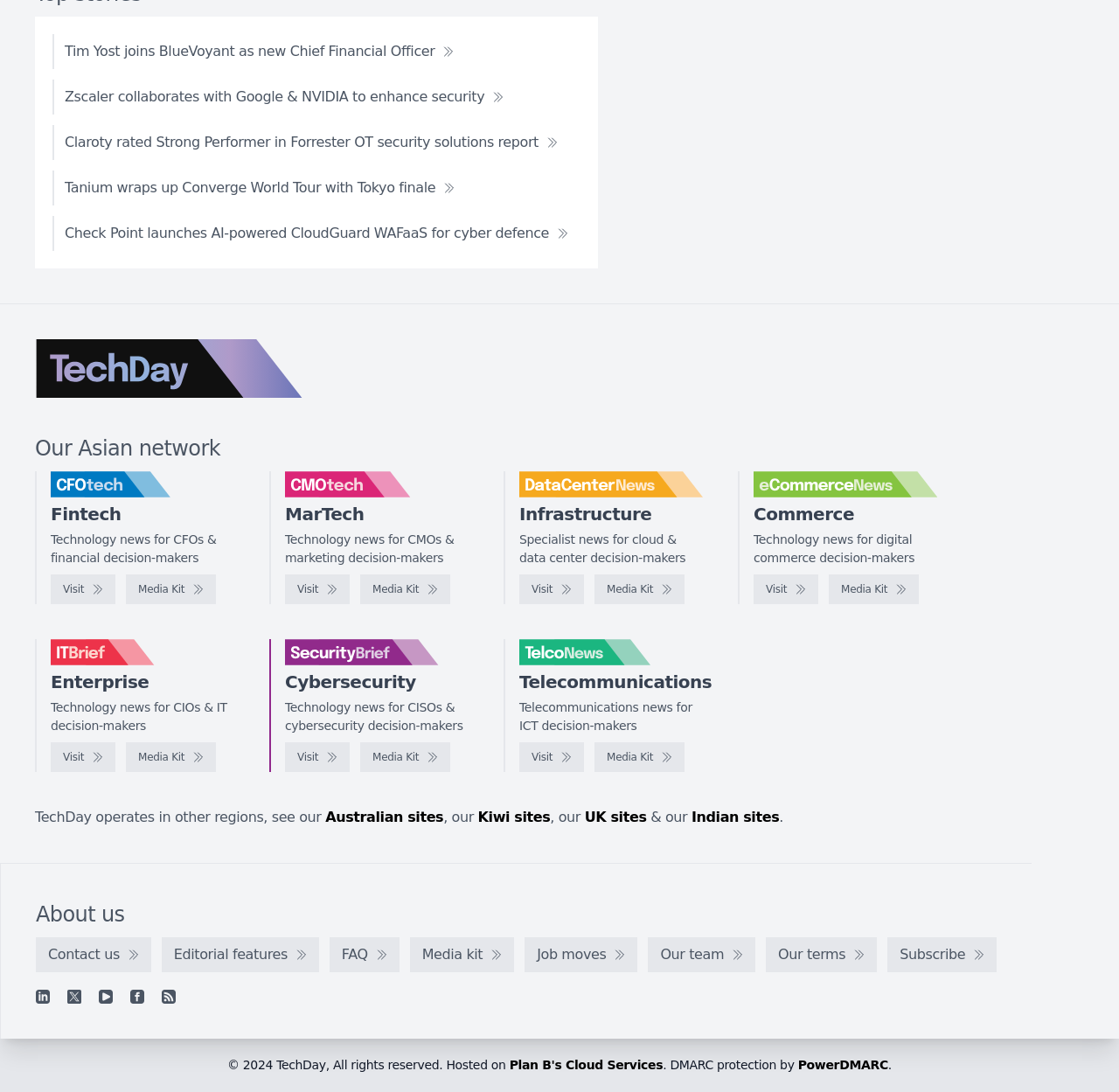Provide the bounding box coordinates of the HTML element this sentence describes: "Plan B's Cloud Services". The bounding box coordinates consist of four float numbers between 0 and 1, i.e., [left, top, right, bottom].

[0.455, 0.969, 0.592, 0.982]